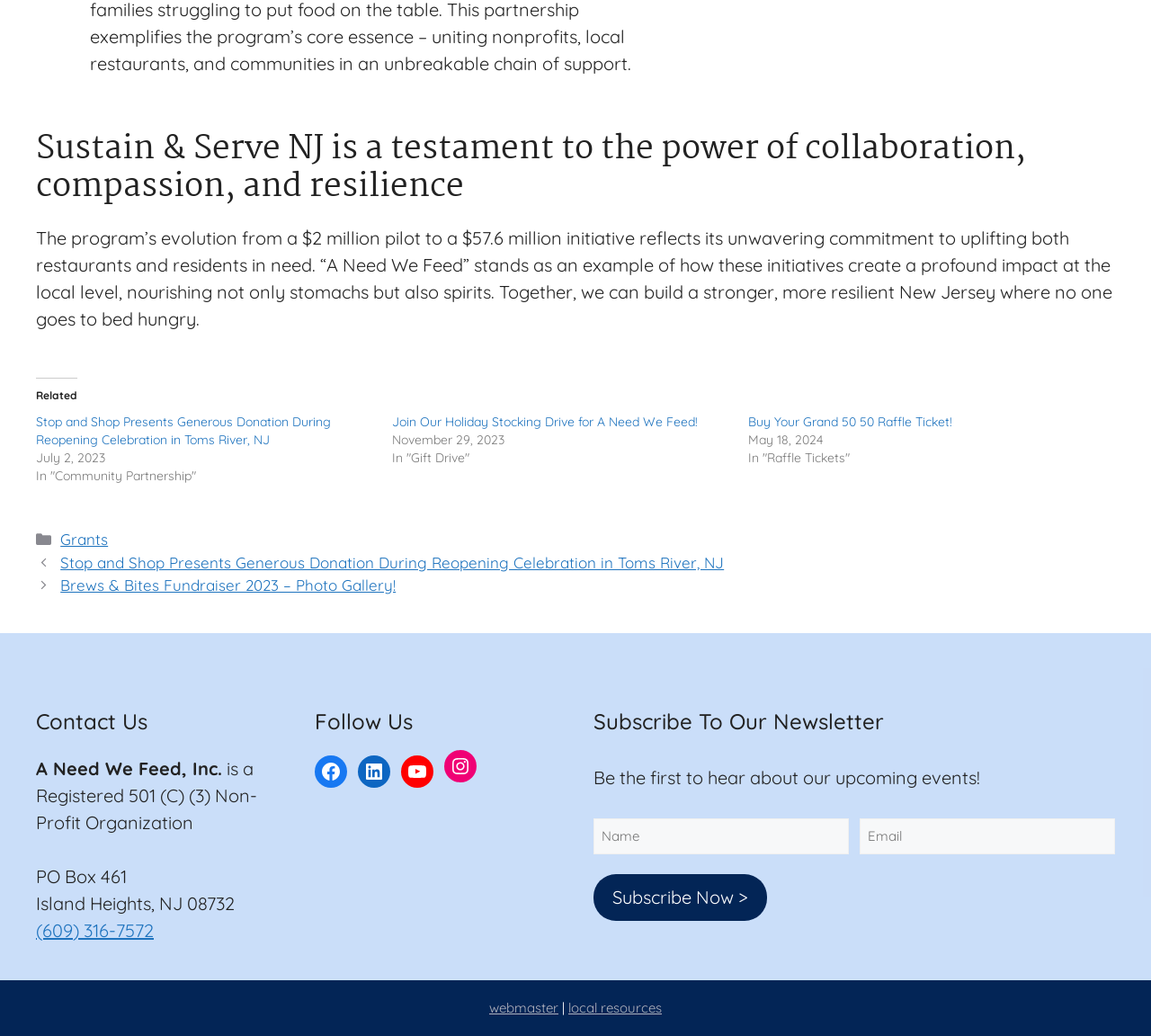Pinpoint the bounding box coordinates of the element to be clicked to execute the instruction: "Follow on Facebook".

[0.273, 0.729, 0.302, 0.76]